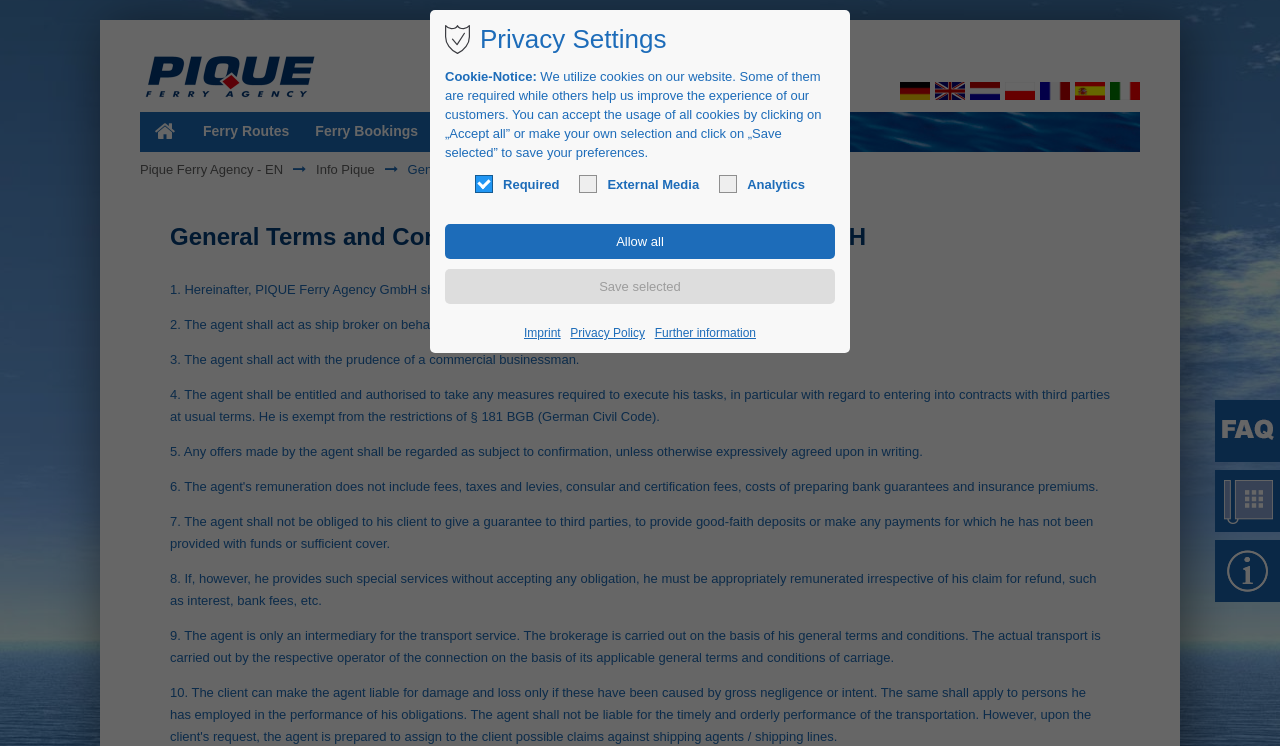Locate the bounding box coordinates of the area to click to fulfill this instruction: "Click on the Imprint link". The bounding box should be presented as four float numbers between 0 and 1, in the order [left, top, right, bottom].

[0.409, 0.434, 0.438, 0.46]